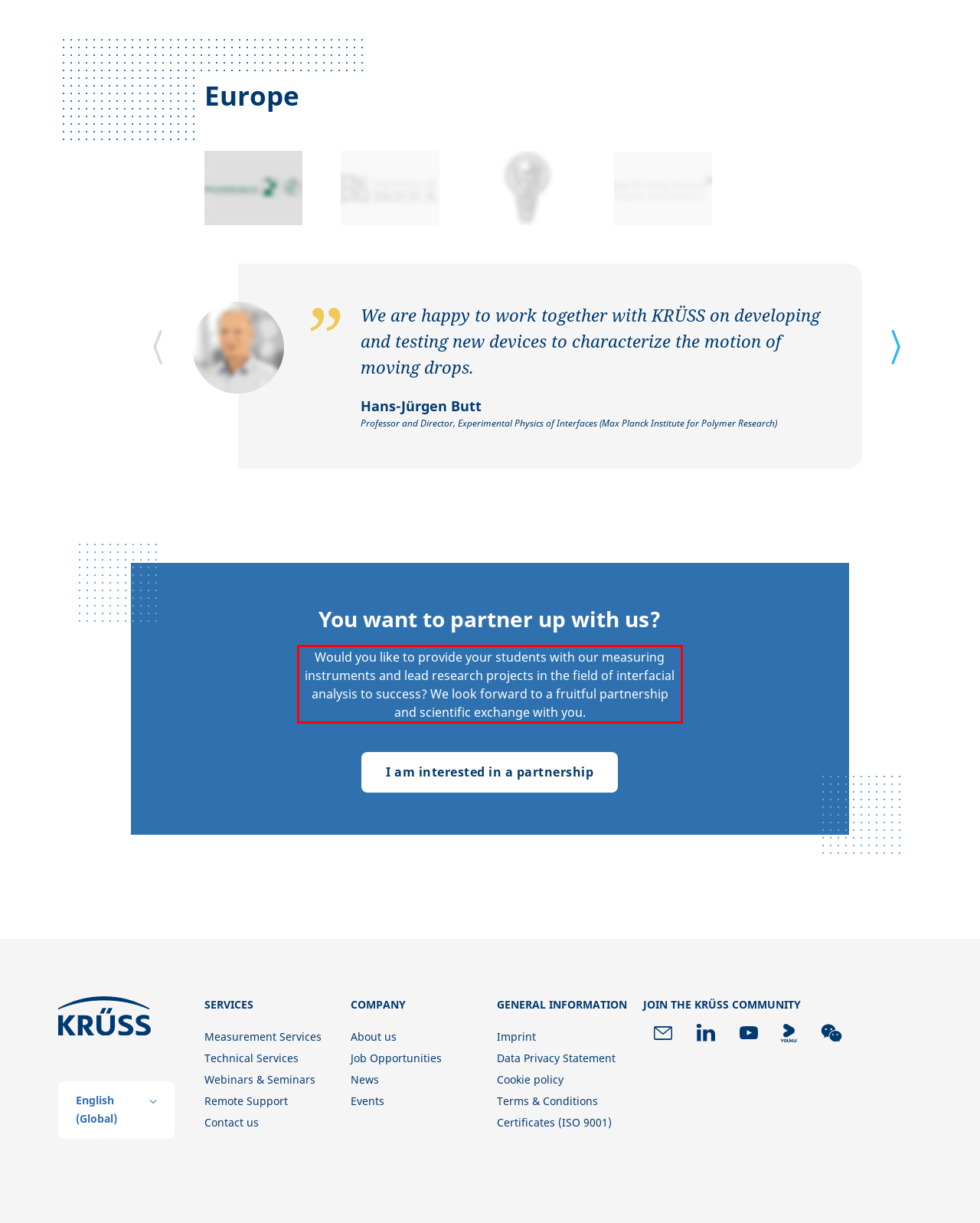There is a screenshot of a webpage with a red bounding box around a UI element. Please use OCR to extract the text within the red bounding box.

Would you like to provide your students with our measuring instruments and lead research projects in the field of interfacial analysis to success? We look forward to a fruitful partnership and scientific exchange with you.